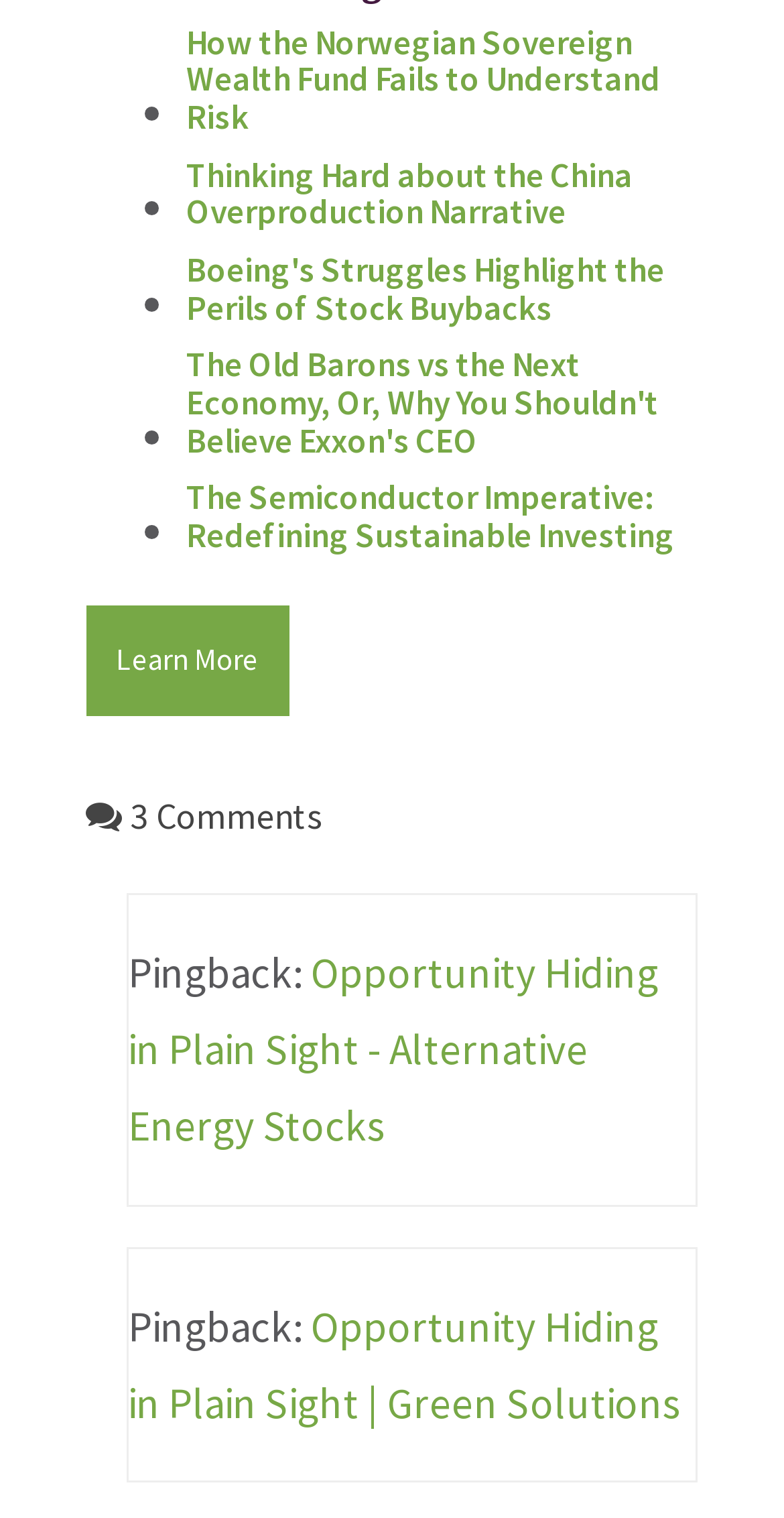Determine the bounding box coordinates of the clickable region to follow the instruction: "View the article about Boeing's struggles".

[0.238, 0.163, 0.848, 0.217]